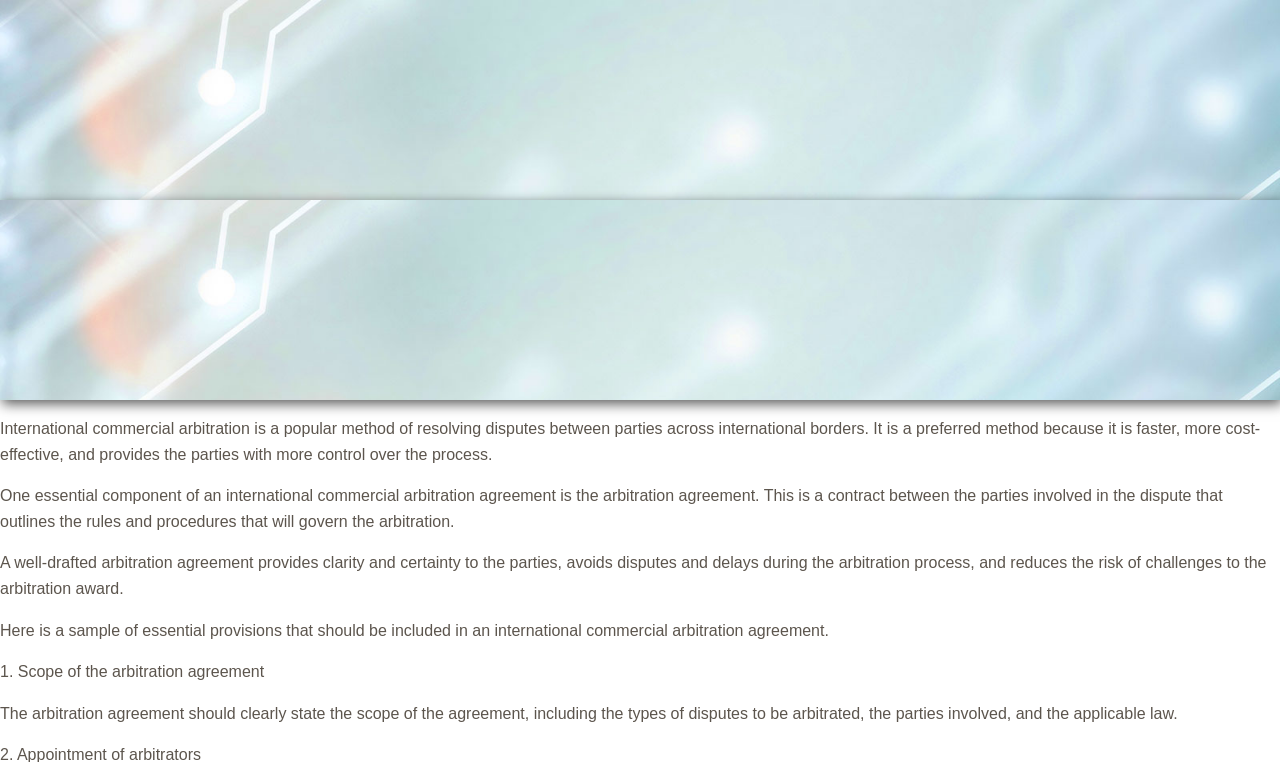Give a one-word or short-phrase answer to the following question: 
Why is arbitration a preferred method?

Faster and cost-effective